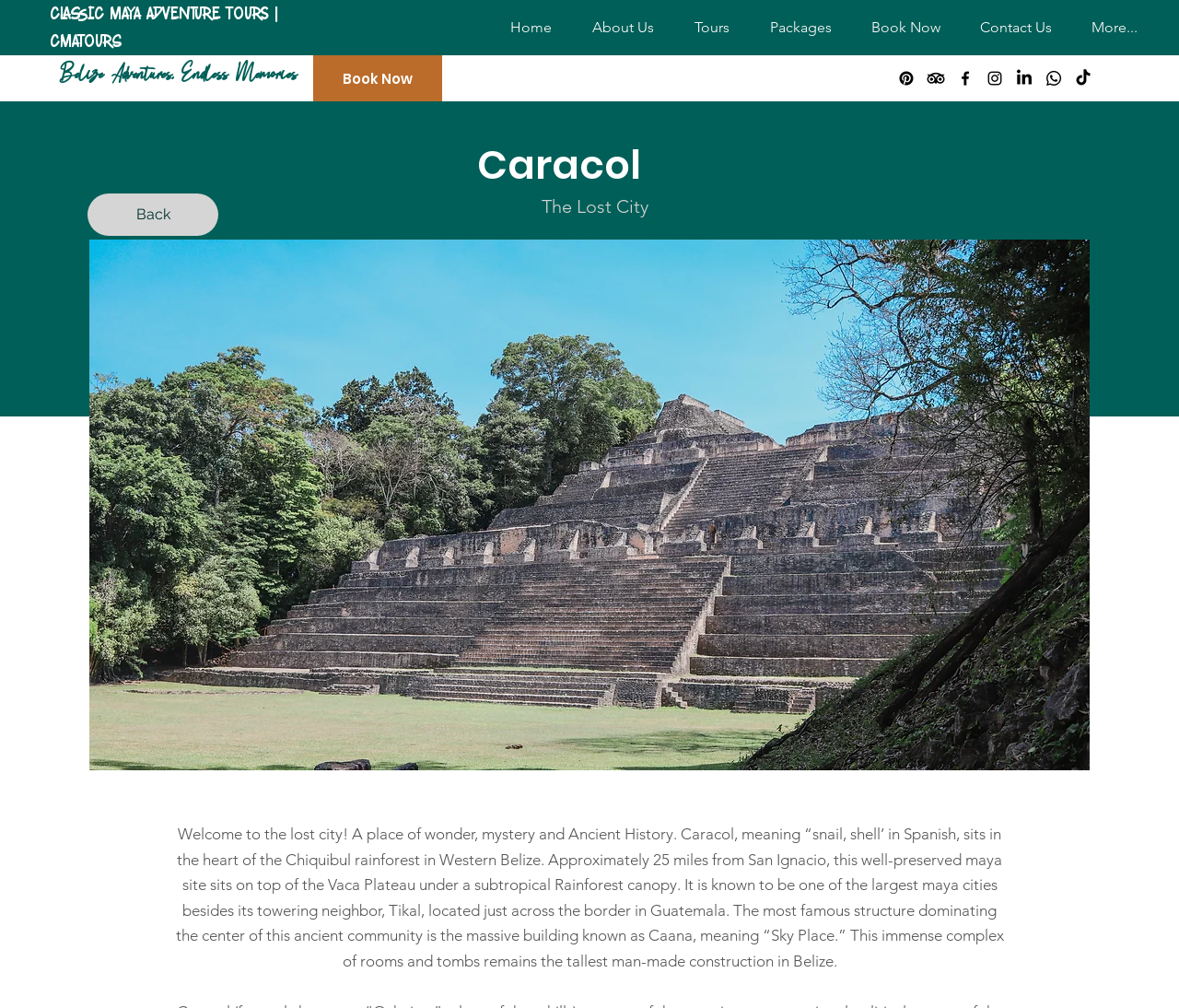Identify the bounding box coordinates for the region of the element that should be clicked to carry out the instruction: "Check out AREAS WE SERVE". The bounding box coordinates should be four float numbers between 0 and 1, i.e., [left, top, right, bottom].

None